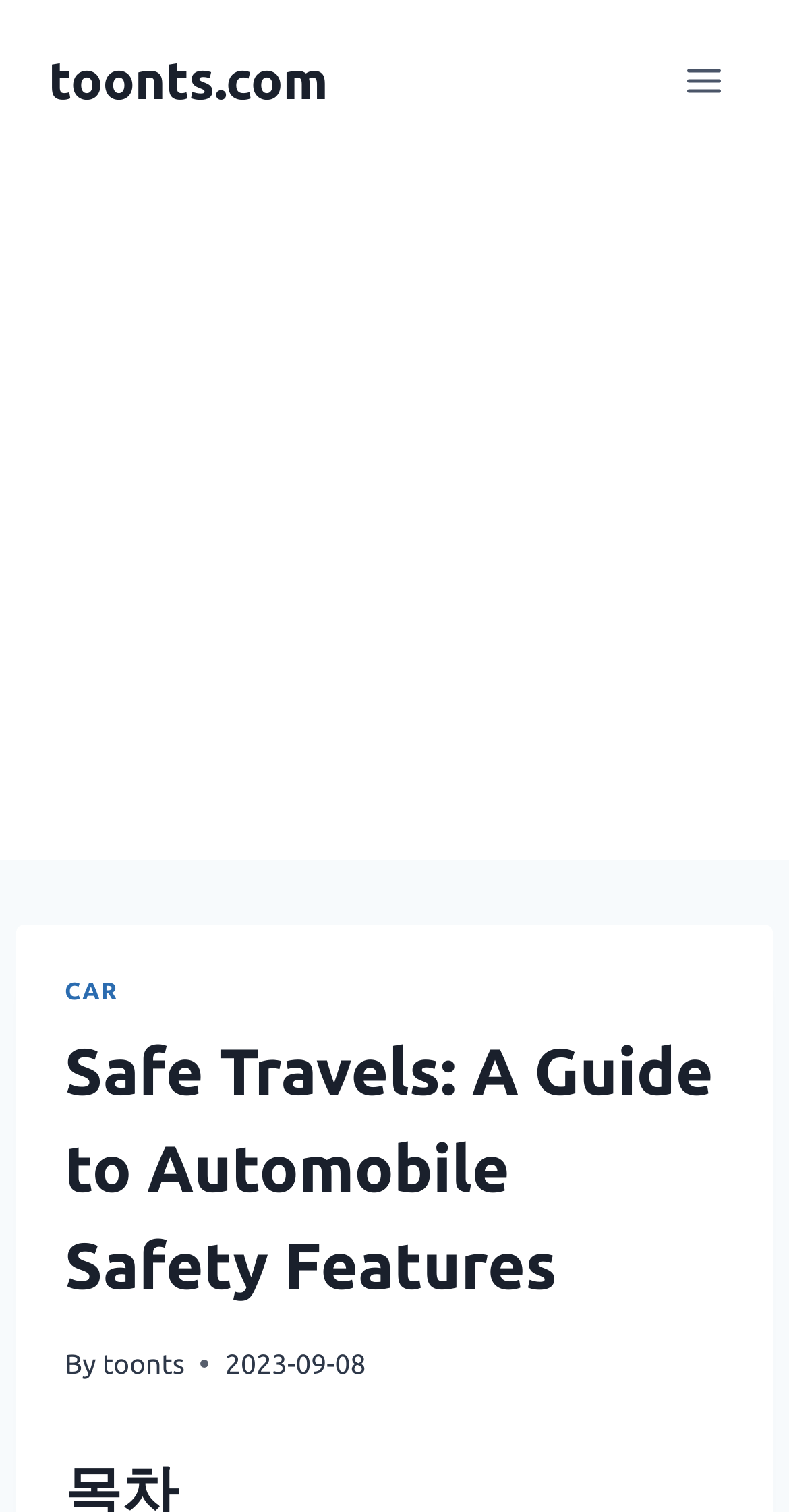Locate the bounding box for the described UI element: "toonts". Ensure the coordinates are four float numbers between 0 and 1, formatted as [left, top, right, bottom].

[0.13, 0.891, 0.234, 0.912]